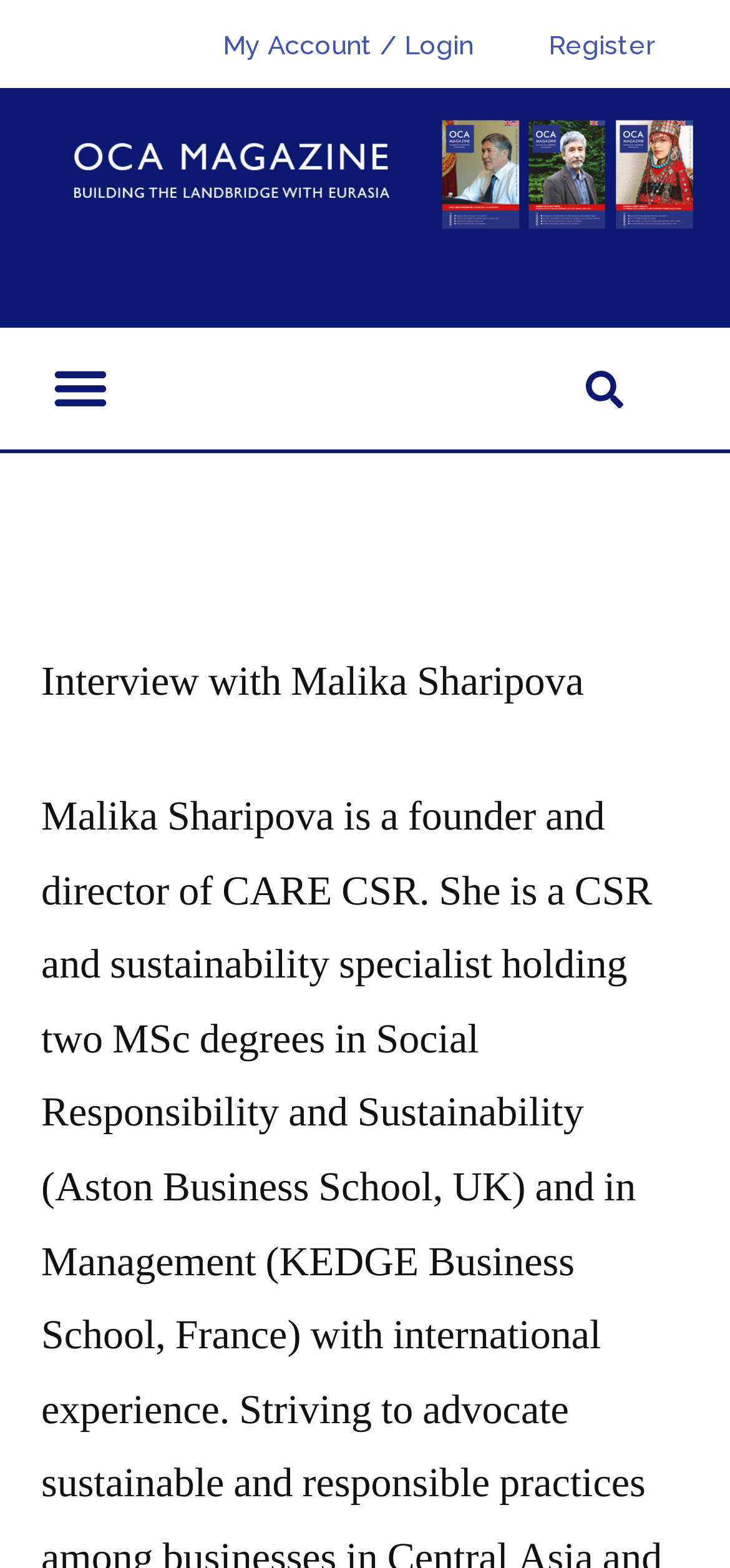What is the name of the person being interviewed?
Based on the visual content, answer with a single word or a brief phrase.

Malika Sharipova